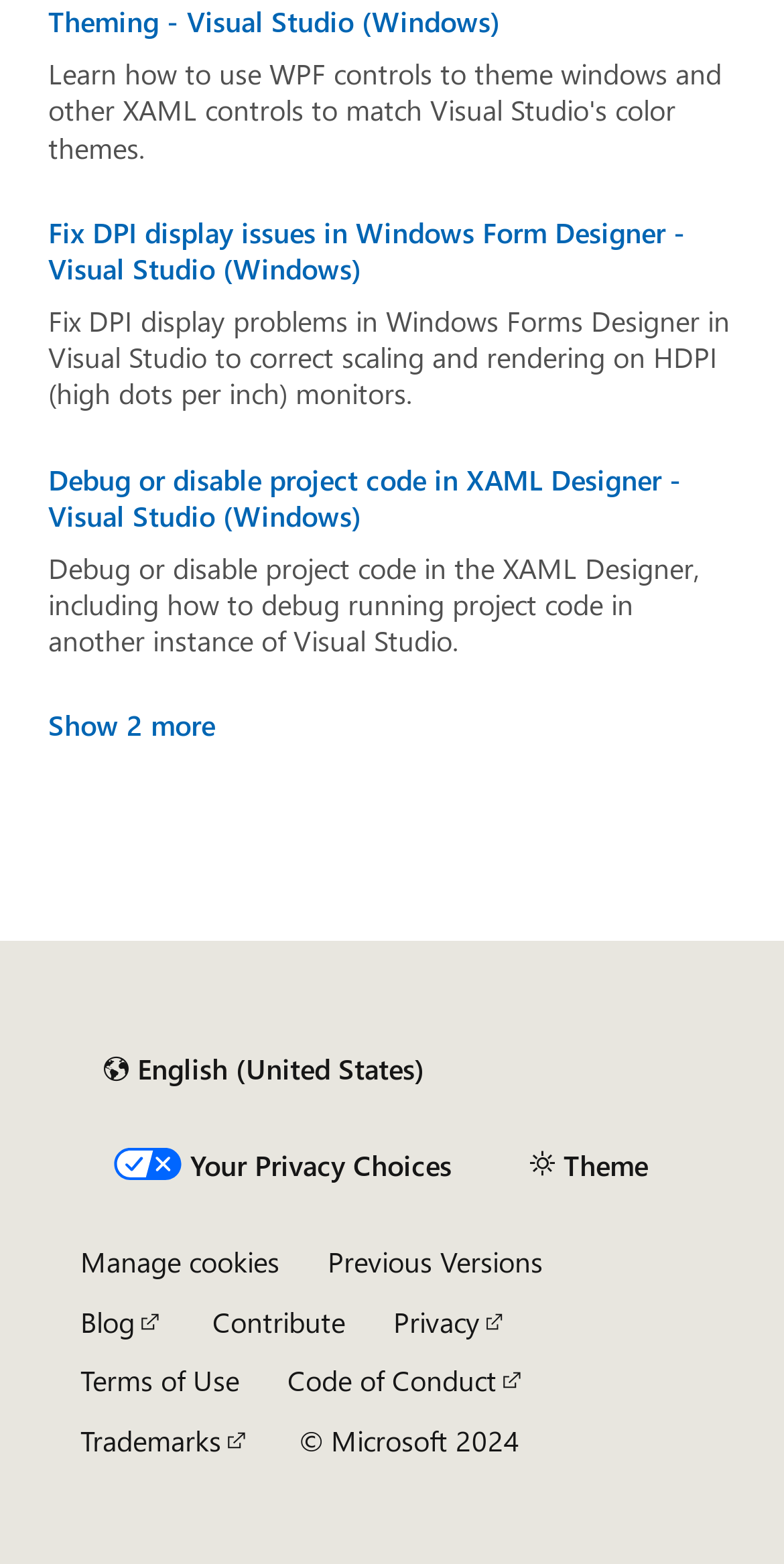Please identify the bounding box coordinates of the element that needs to be clicked to perform the following instruction: "Manage cookies".

[0.103, 0.797, 0.356, 0.818]